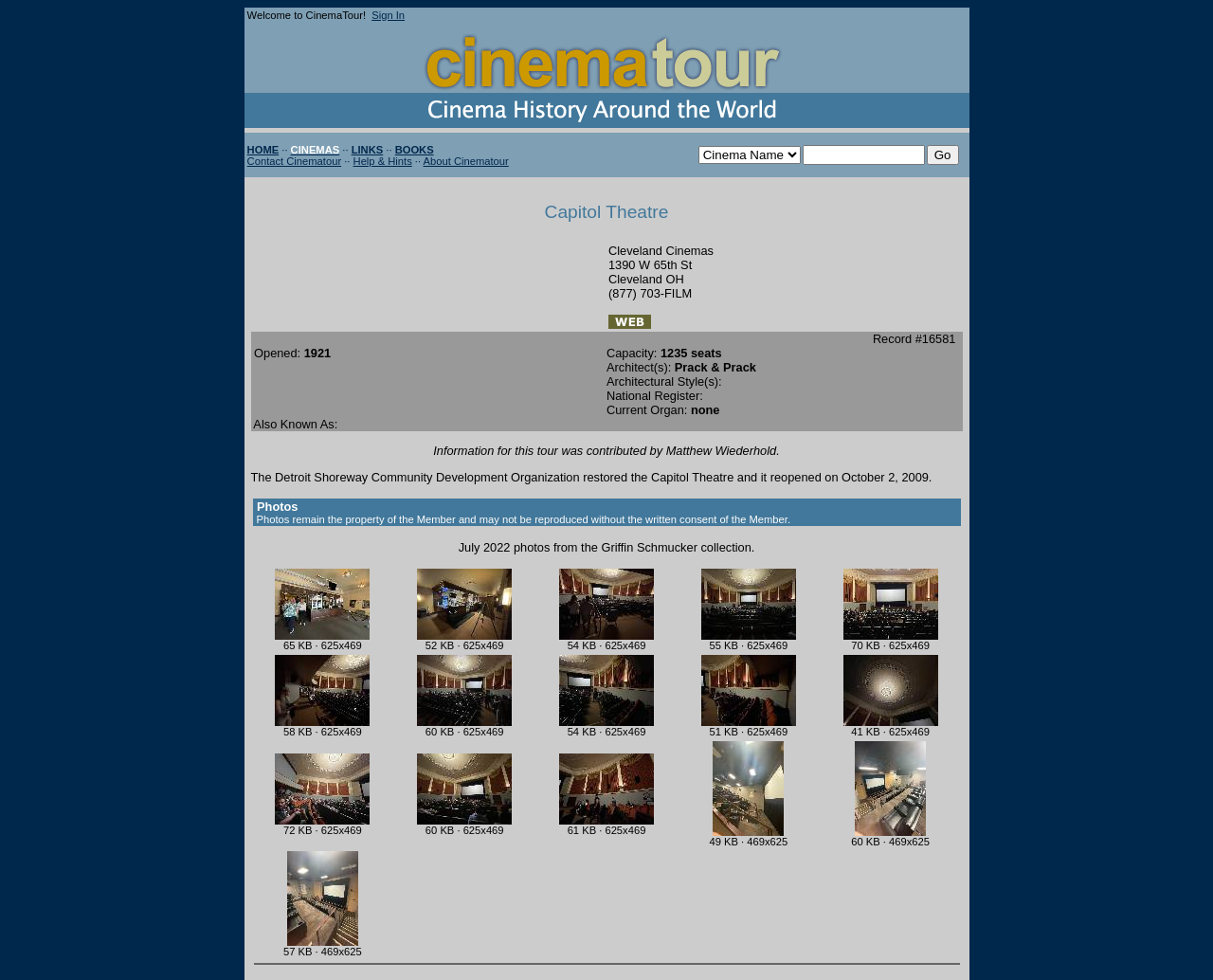Find the bounding box coordinates of the clickable area that will achieve the following instruction: "Go to the HOME page".

[0.204, 0.147, 0.23, 0.158]